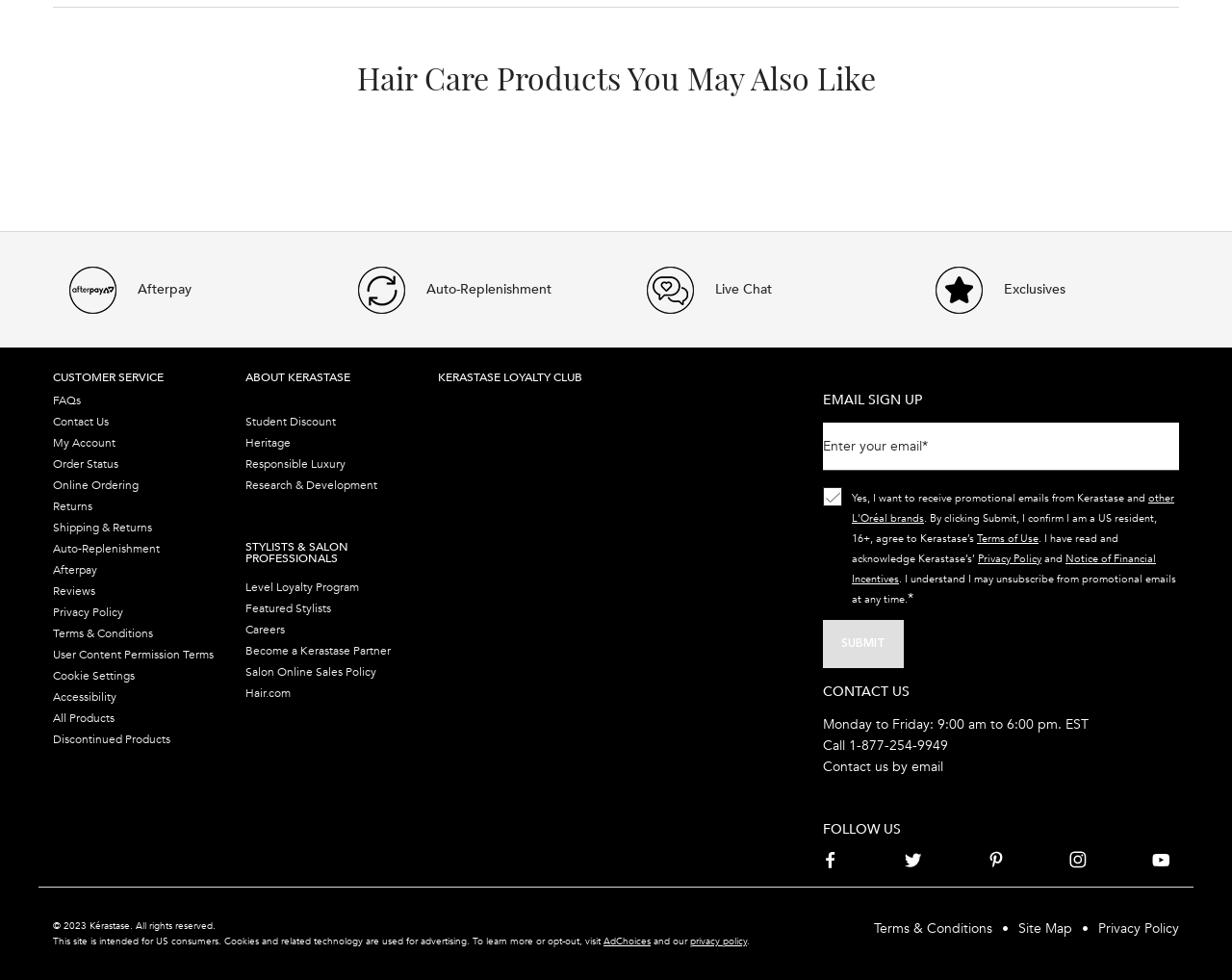Specify the bounding box coordinates of the element's region that should be clicked to achieve the following instruction: "Enter your email address". The bounding box coordinates consist of four float numbers between 0 and 1, in the format [left, top, right, bottom].

[0.668, 0.431, 0.957, 0.479]